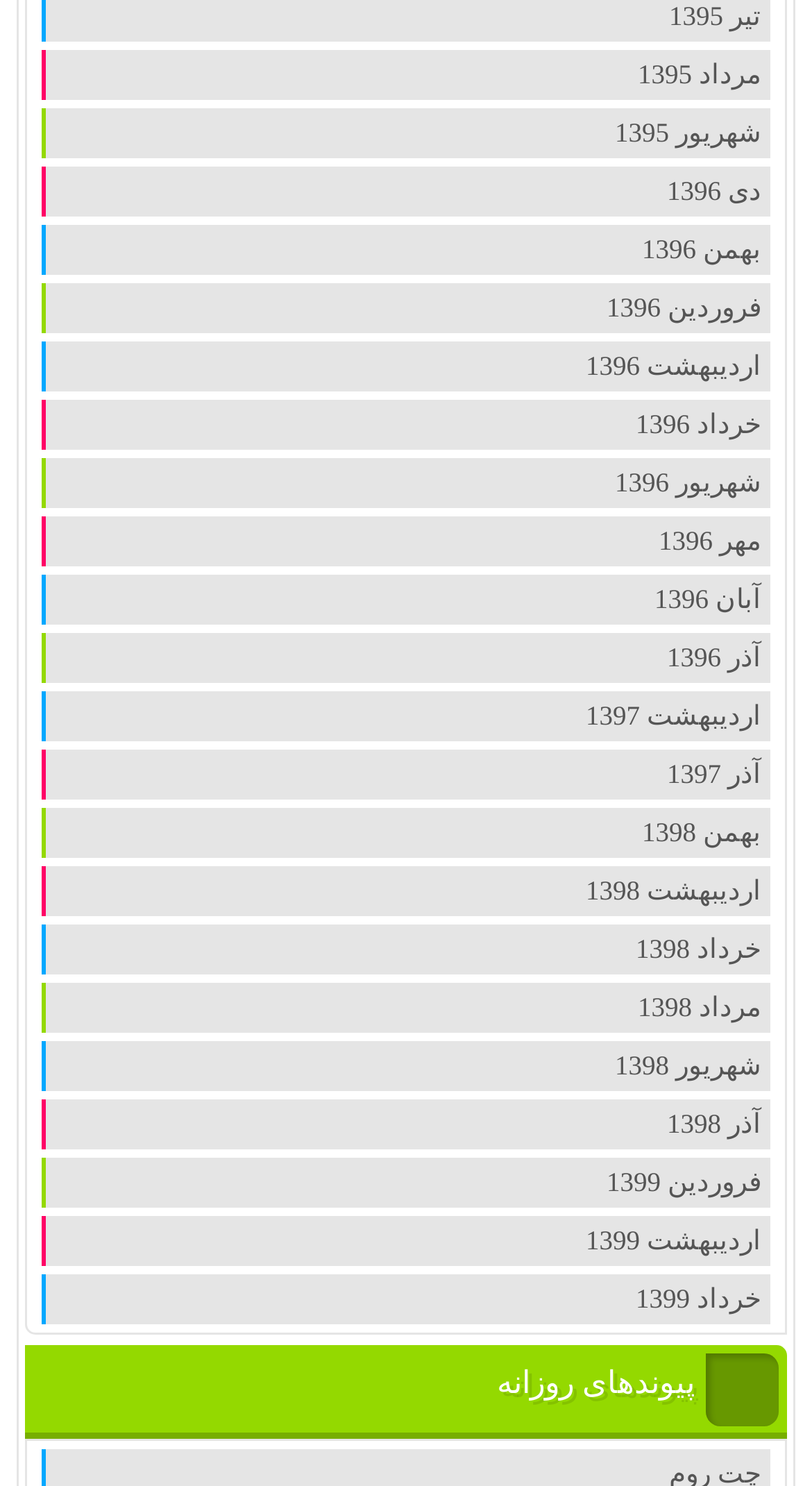Bounding box coordinates are to be given in the format (top-left x, top-left y, bottom-right x, bottom-right y). All values must be floating point numbers between 0 and 1. Provide the bounding box coordinate for the UI element described as: parent_node: پيوندهای روزانه

[0.068, 0.917, 0.094, 0.938]